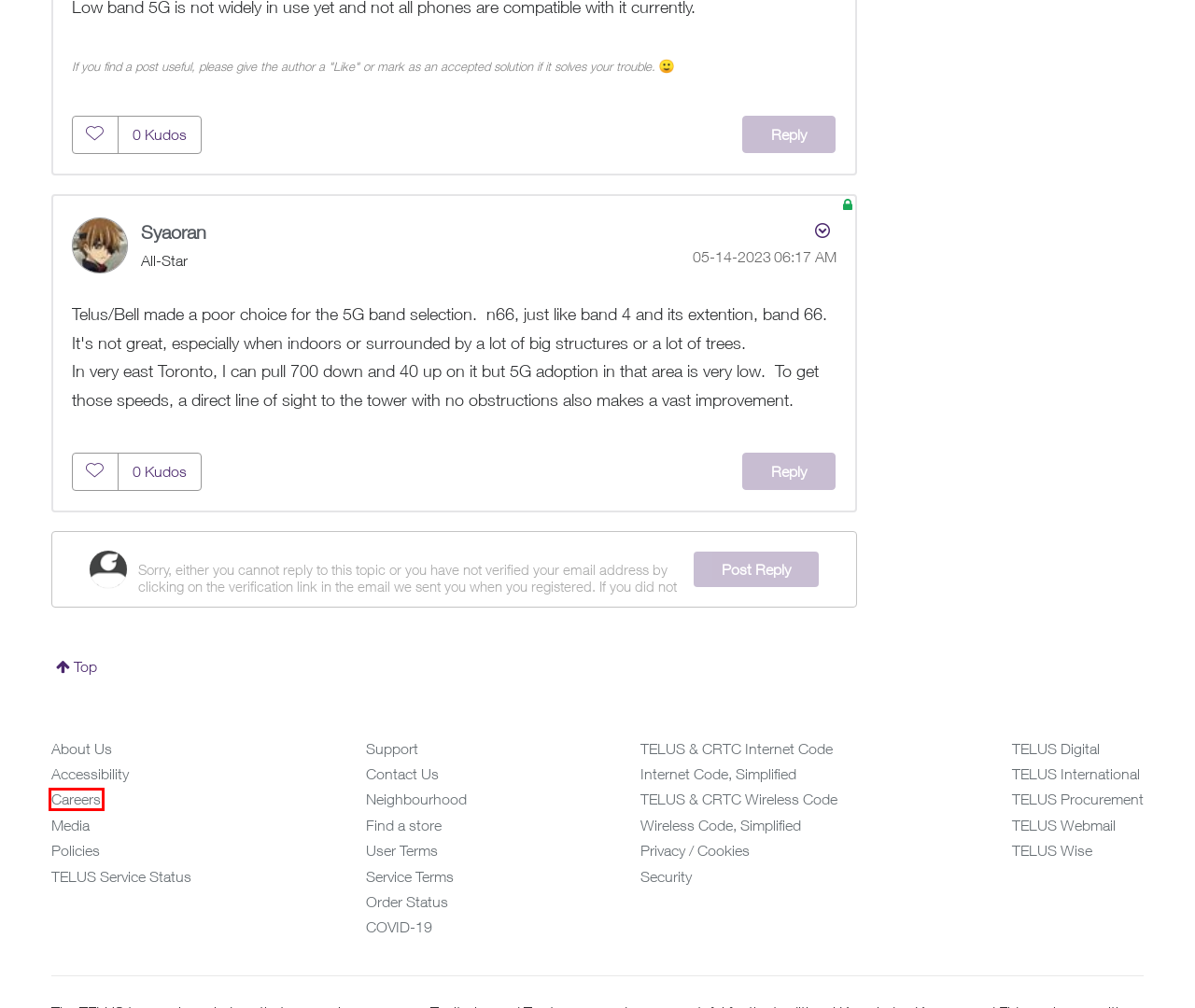Look at the screenshot of a webpage that includes a red bounding box around a UI element. Select the most appropriate webpage description that matches the page seen after clicking the highlighted element. Here are the candidates:
A. Supplier Code of Conduct & Registration - Procurement | TELUS
B. Your amazing career starts here
C. Our response to COVID-19 | TELUS
D. Media Releases - News and events | TELUS
E. Commerce - TELUS
F. TELUS Policies and Disclosures - About | TELUS
G. User Terms, Policies & Disclosures - About | TELUS
H. Let’s make the future friendly | TELUS

B